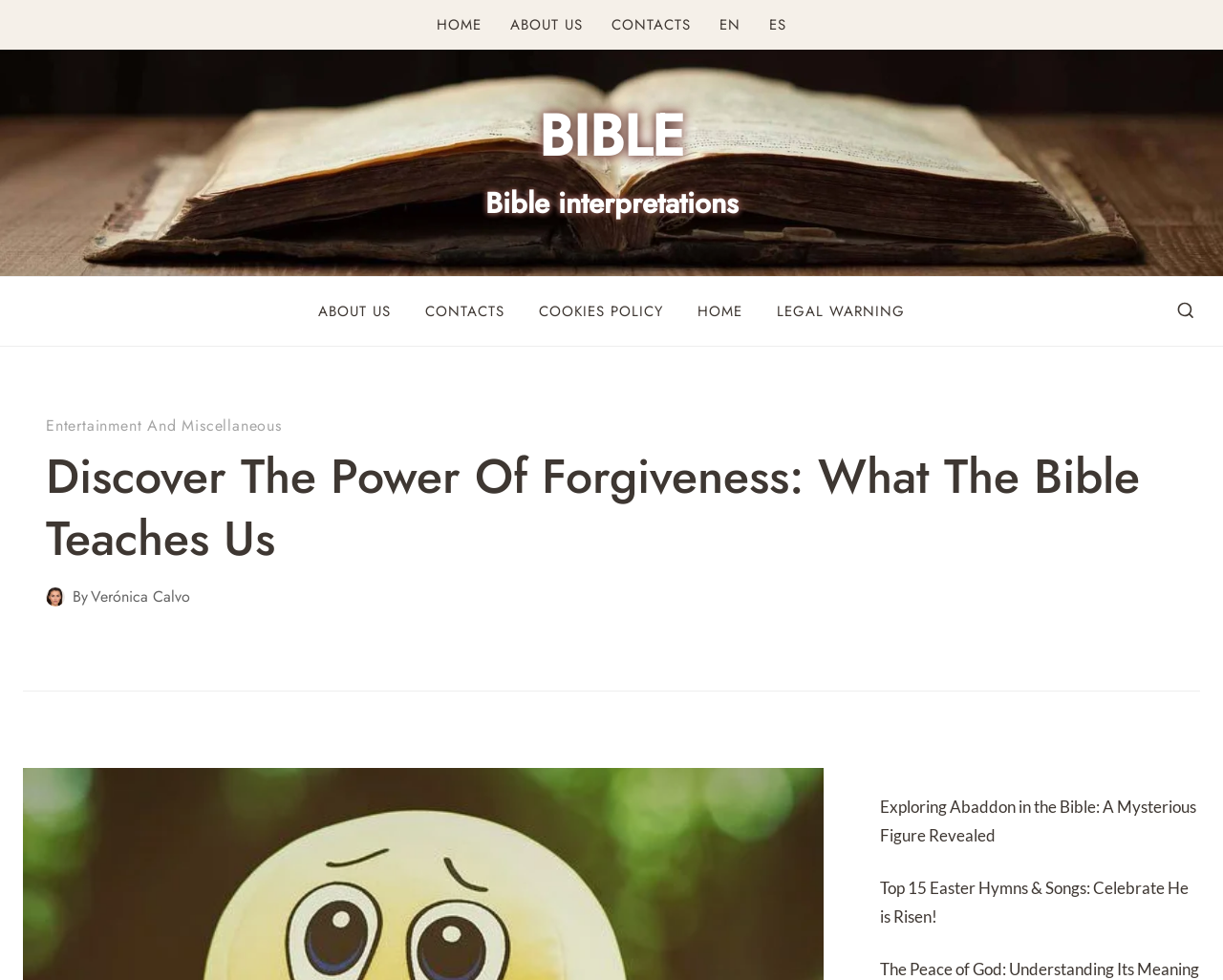Please determine the bounding box coordinates for the element that should be clicked to follow these instructions: "explore entertainment and miscellaneous".

[0.038, 0.423, 0.23, 0.445]